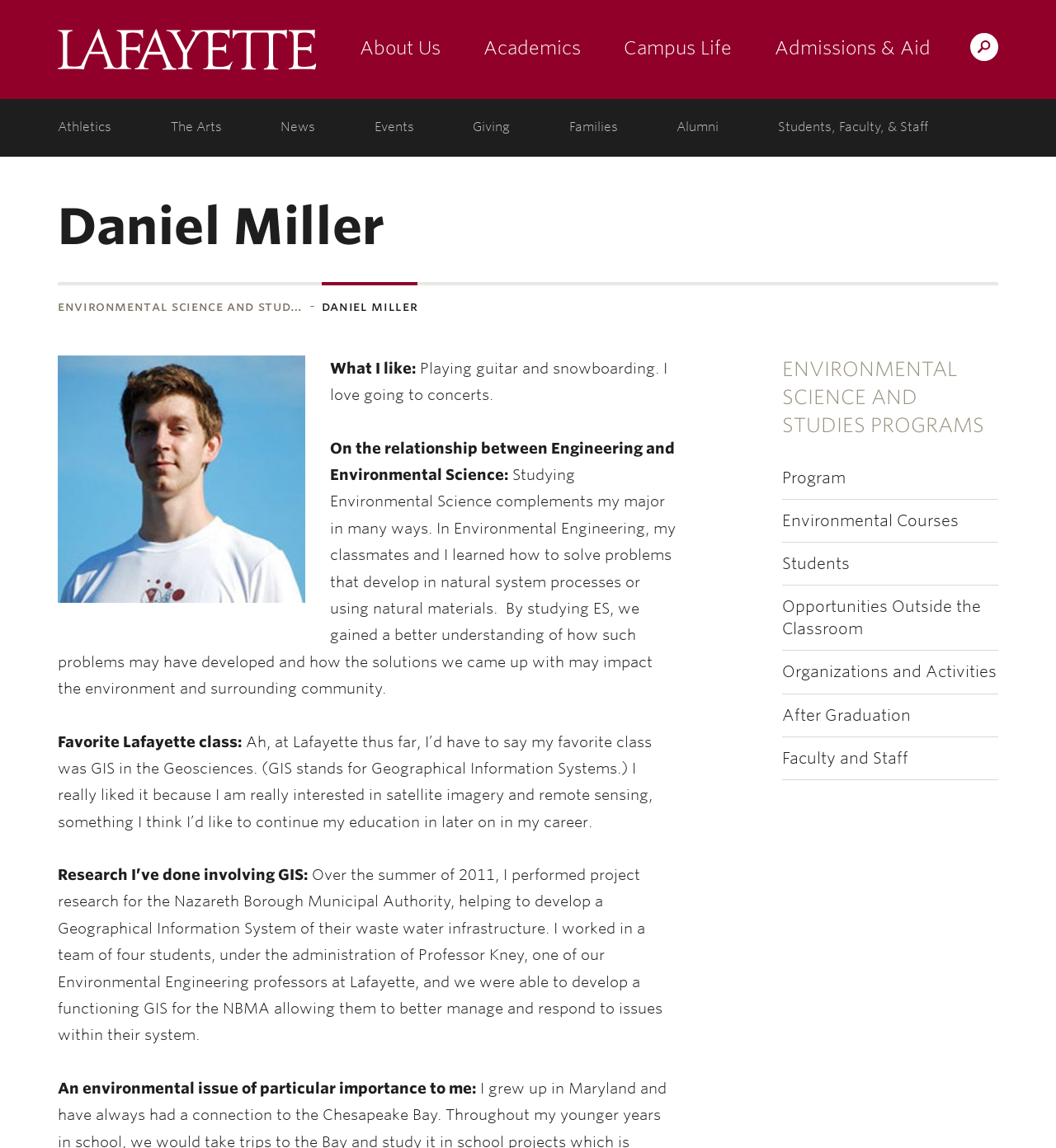Find the bounding box coordinates of the element you need to click on to perform this action: 'Search Lafayette.edu'. The coordinates should be represented by four float values between 0 and 1, in the format [left, top, right, bottom].

[0.919, 0.029, 0.945, 0.053]